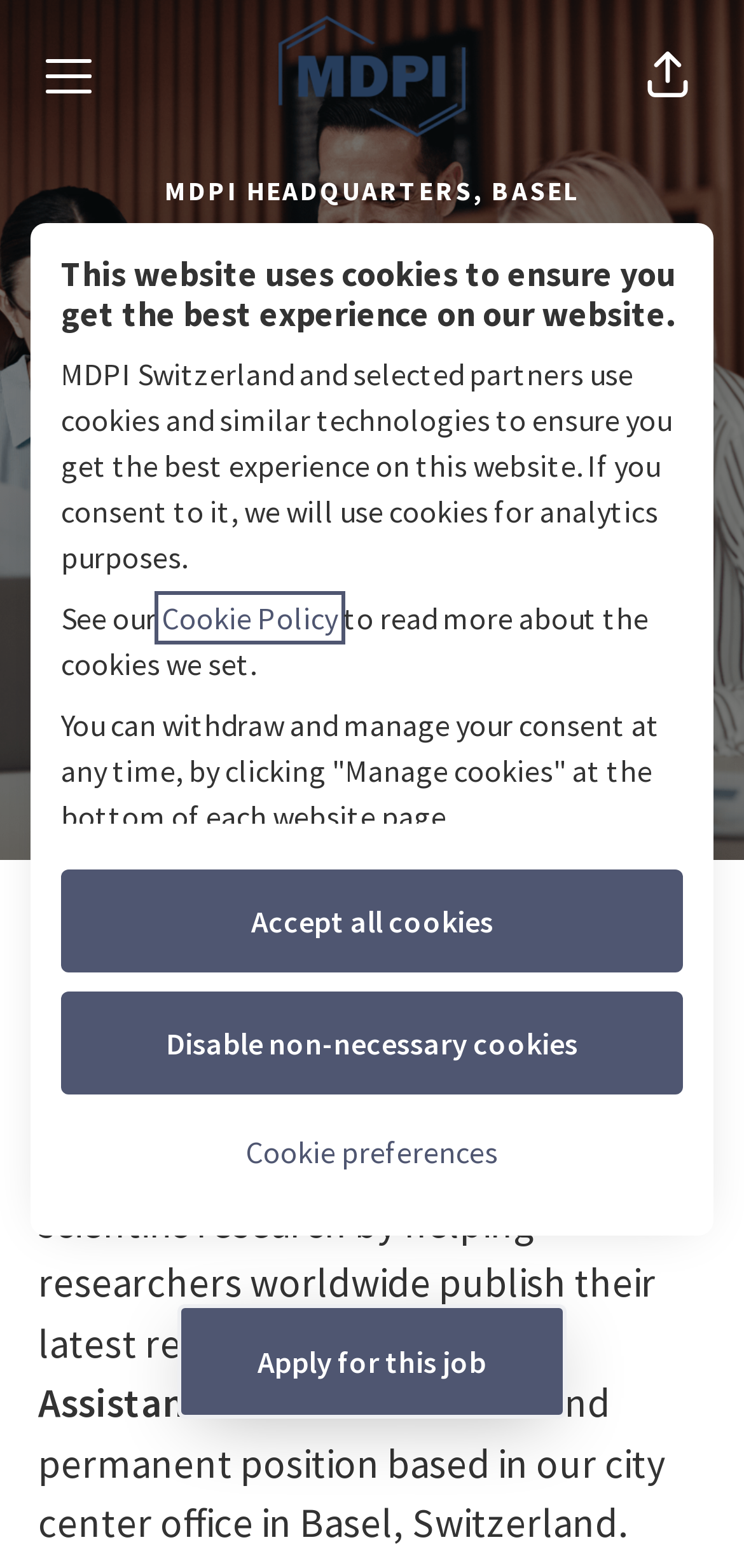Specify the bounding box coordinates of the region I need to click to perform the following instruction: "Visit the MDPI Switzerland career site". The coordinates must be four float numbers in the range of 0 to 1, i.e., [left, top, right, bottom].

[0.374, 0.005, 0.626, 0.092]